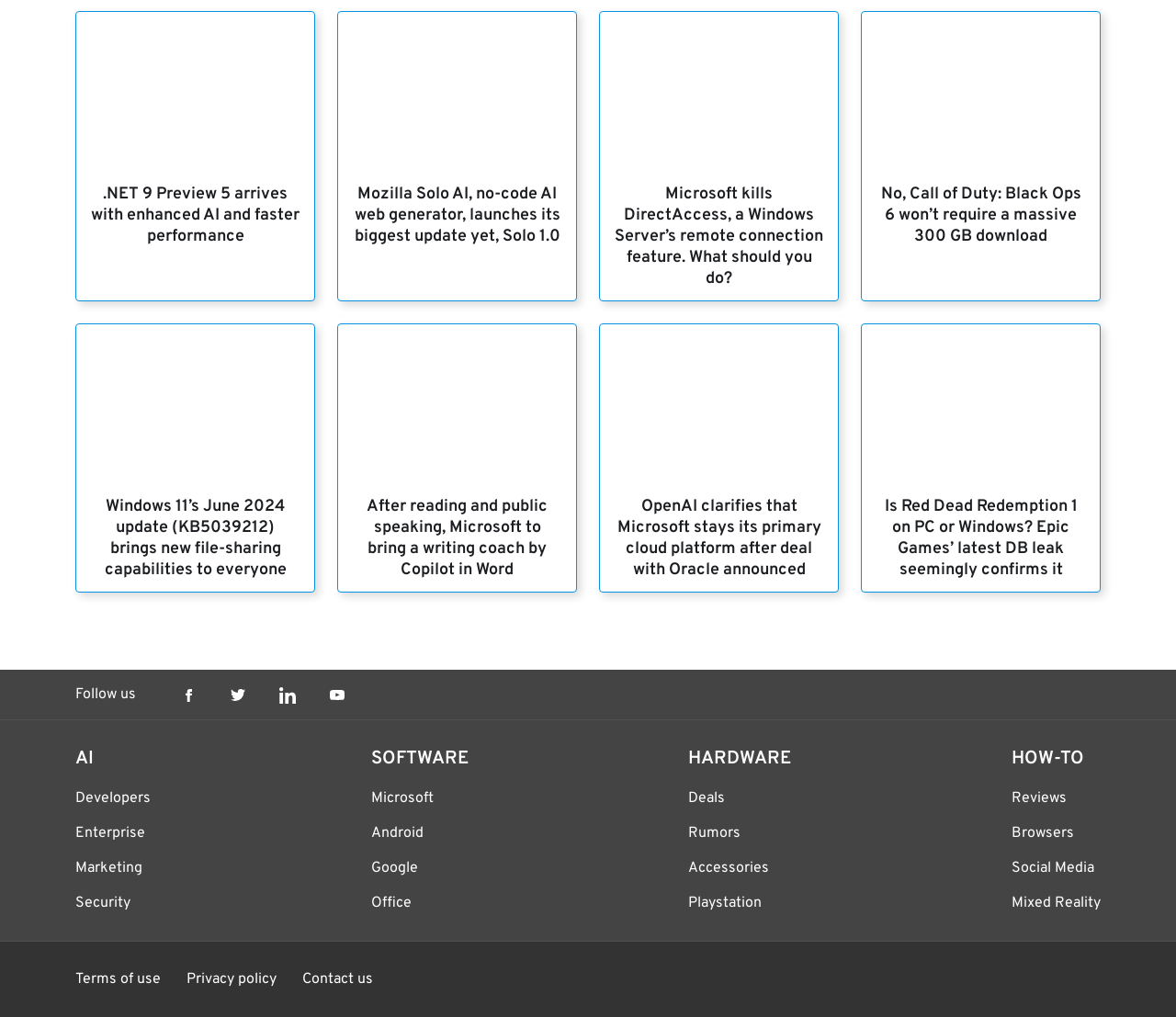Please analyze the image and give a detailed answer to the question:
What is the purpose of the navigation menu?

The navigation menu is located at the bottom of the webpage and contains categories such as 'AI', 'Developers', 'Enterprise', and 'Hardware'. The purpose of the navigation menu is to categorize the content on the webpage and allow users to easily find and access articles related to specific topics or categories.